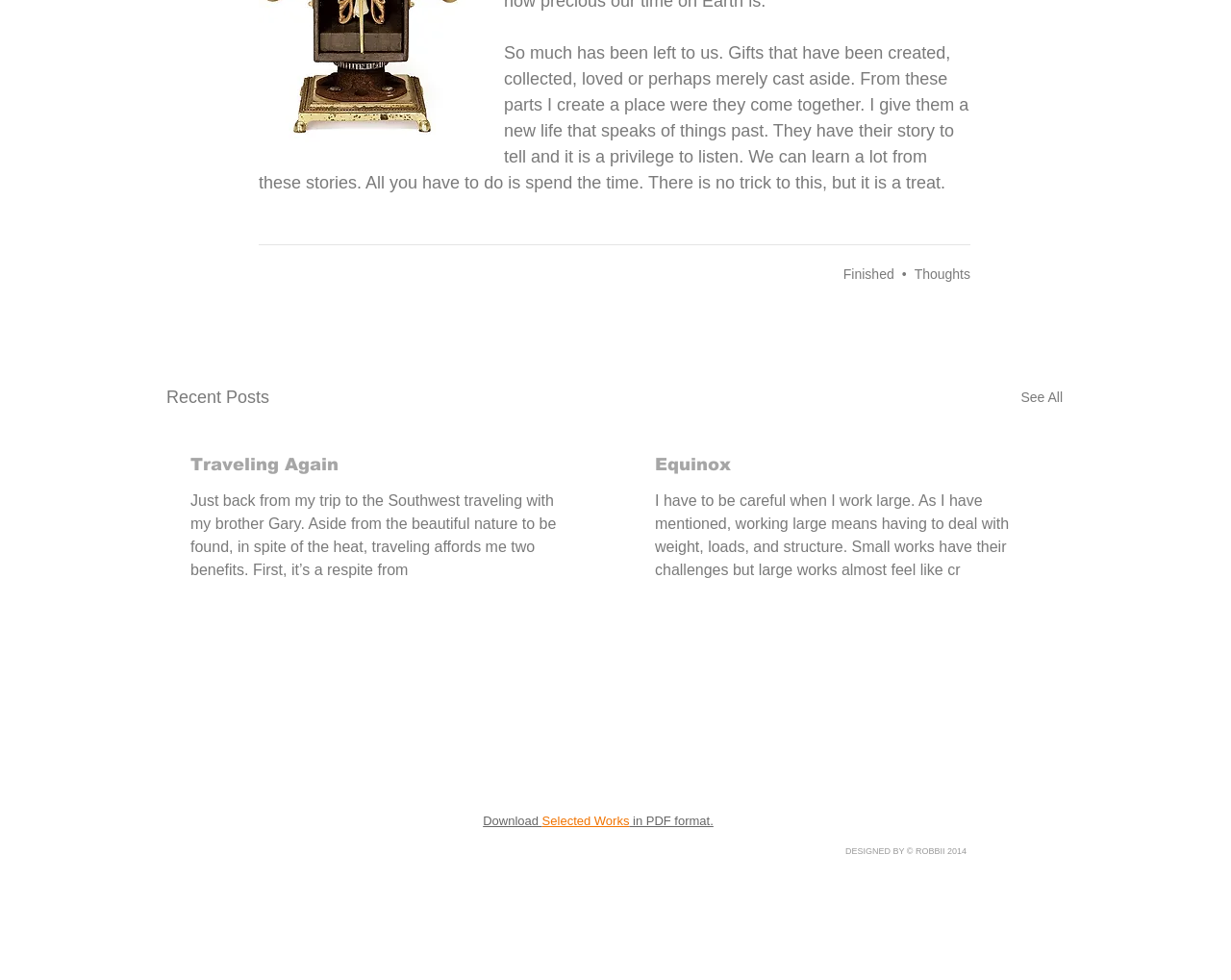Determine the bounding box coordinates of the UI element that matches the following description: "Thoughts". The coordinates should be four float numbers between 0 and 1 in the format [left, top, right, bottom].

[0.743, 0.271, 0.788, 0.287]